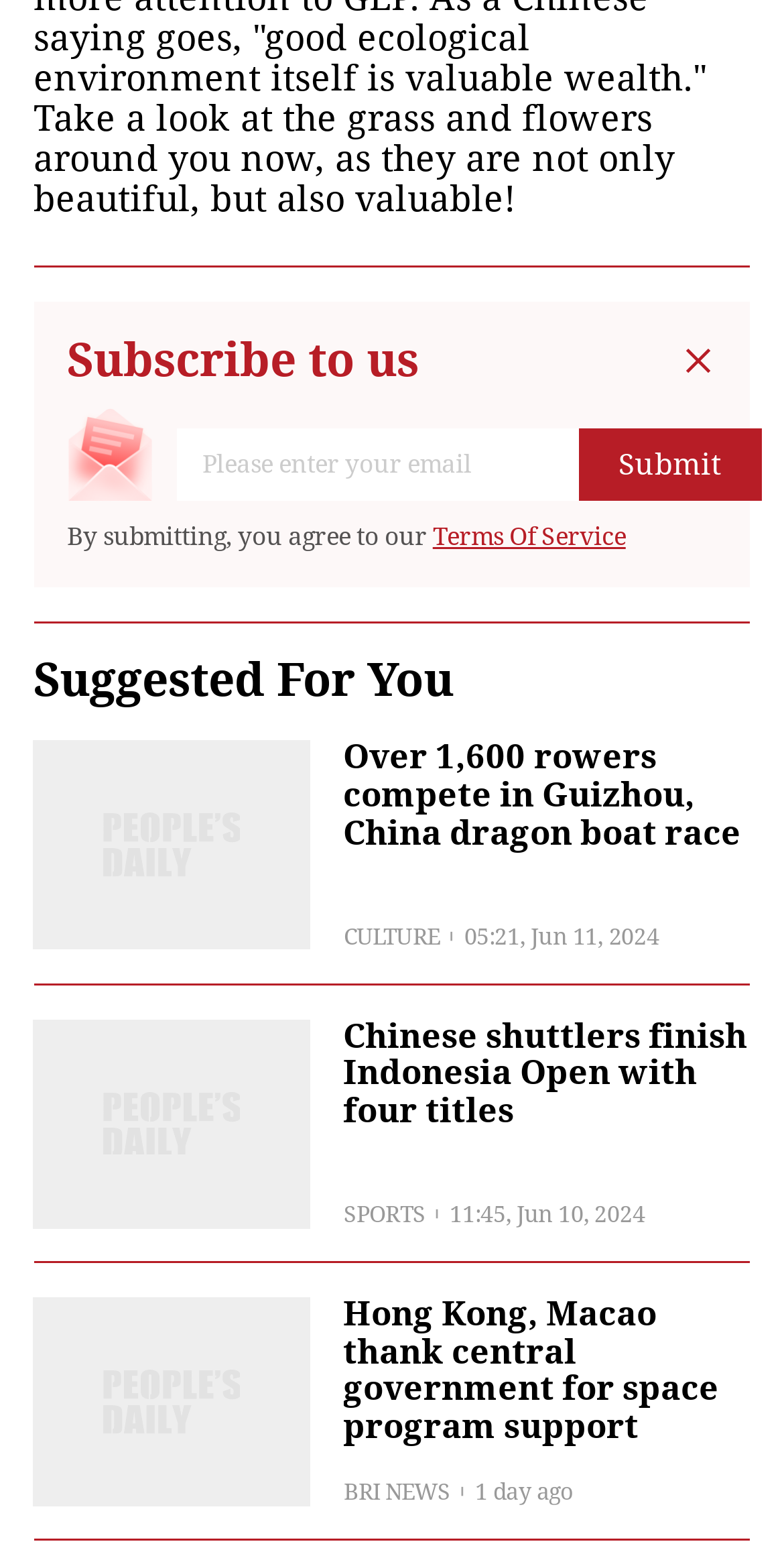Using the given description, provide the bounding box coordinates formatted as (top-left x, top-left y, bottom-right x, bottom-right y), with all values being floating point numbers between 0 and 1. Description: Terms Of Service

[0.552, 0.336, 0.798, 0.355]